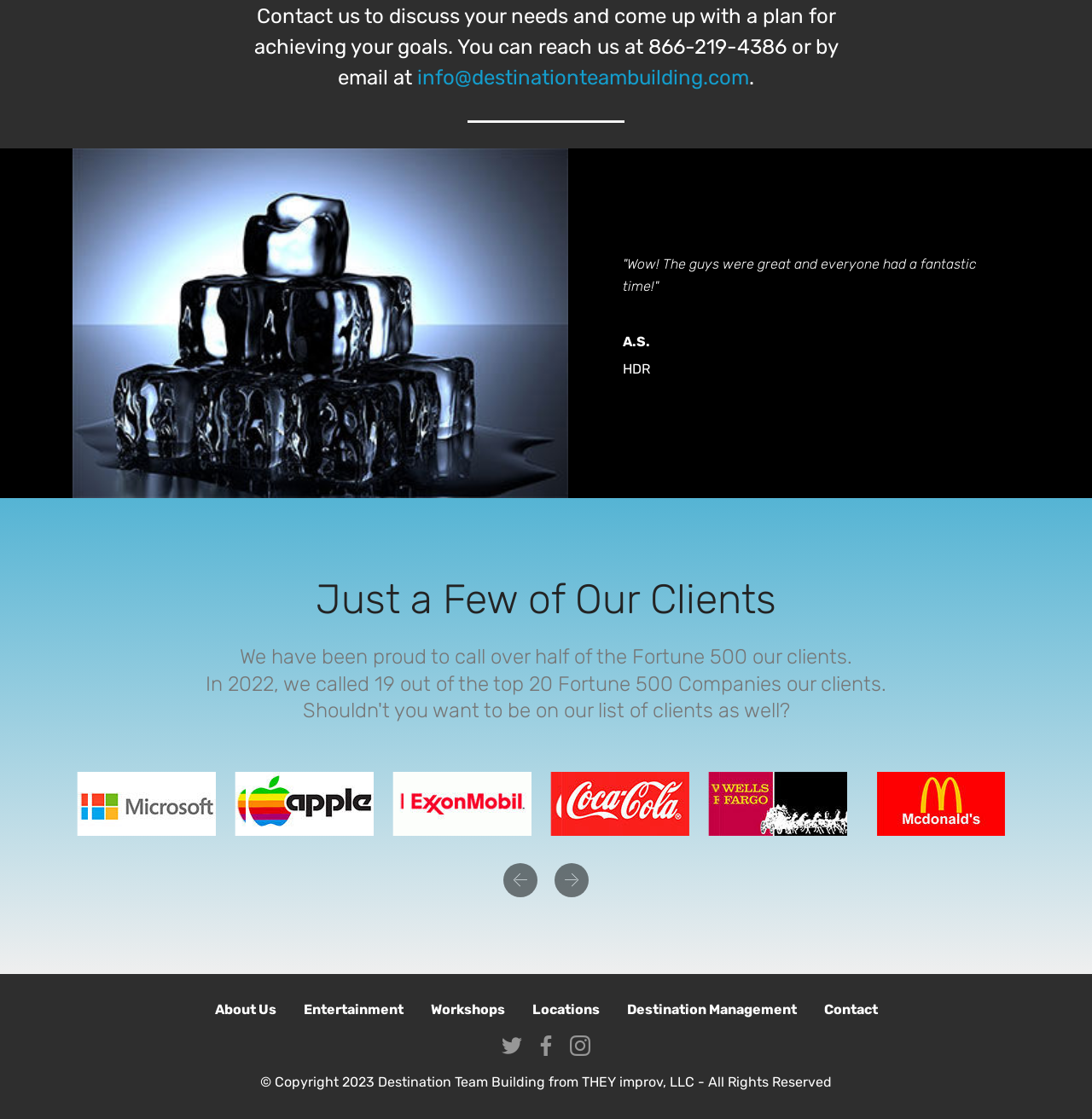Provide your answer to the question using just one word or phrase: What is the purpose of the listbox element?

To display client logos